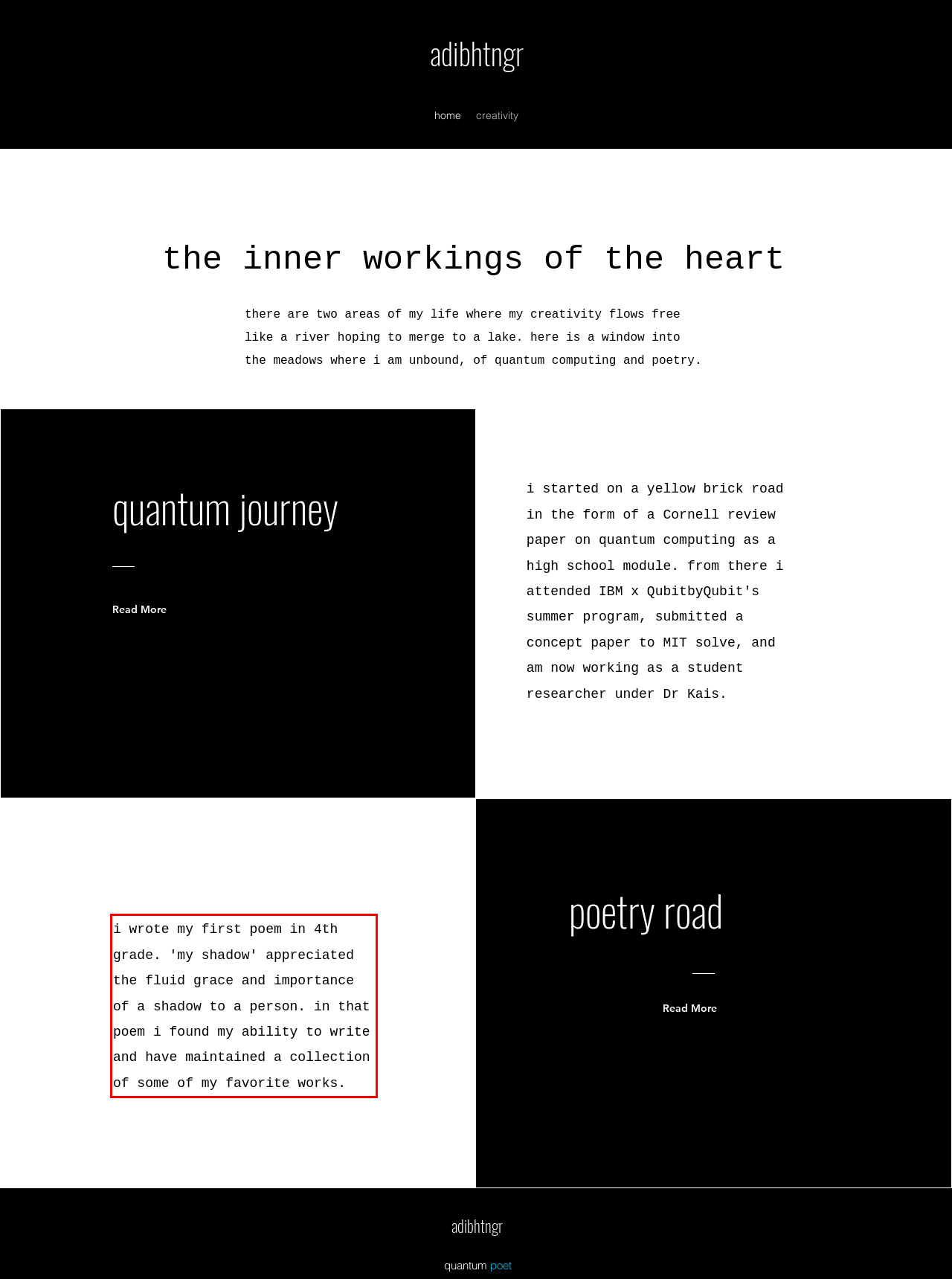By examining the provided screenshot of a webpage, recognize the text within the red bounding box and generate its text content.

i wrote my first poem in 4th grade. 'my shadow' appreciated the fluid grace and importance of a shadow to a person. in that poem i found my ability to write and have maintained a collection of some of my favorite works.